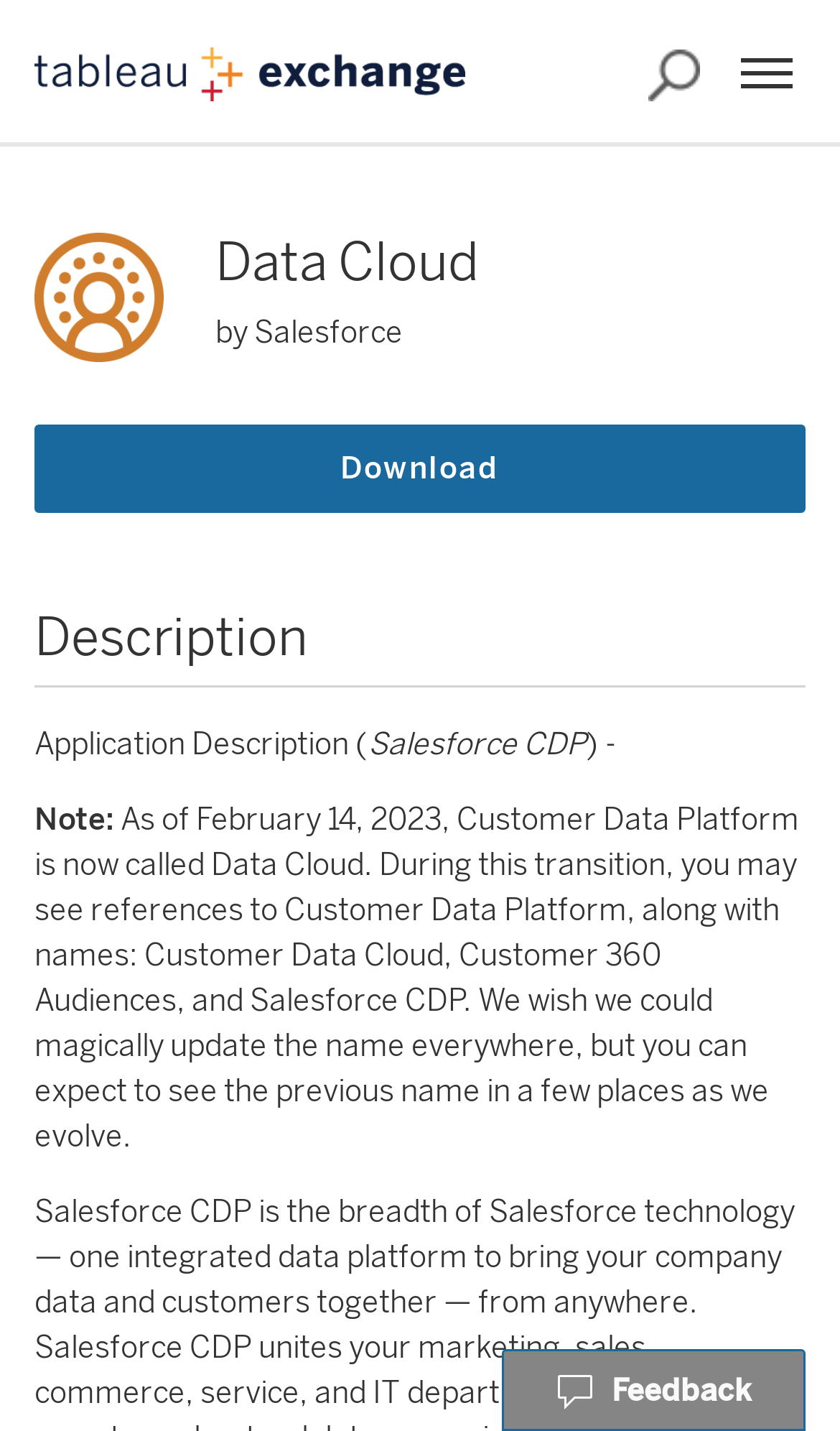Using the element description provided, determine the bounding box coordinates in the format (top-left x, top-left y, bottom-right x, bottom-right y). Ensure that all values are floating point numbers between 0 and 1. Element description: Speak to the team

None